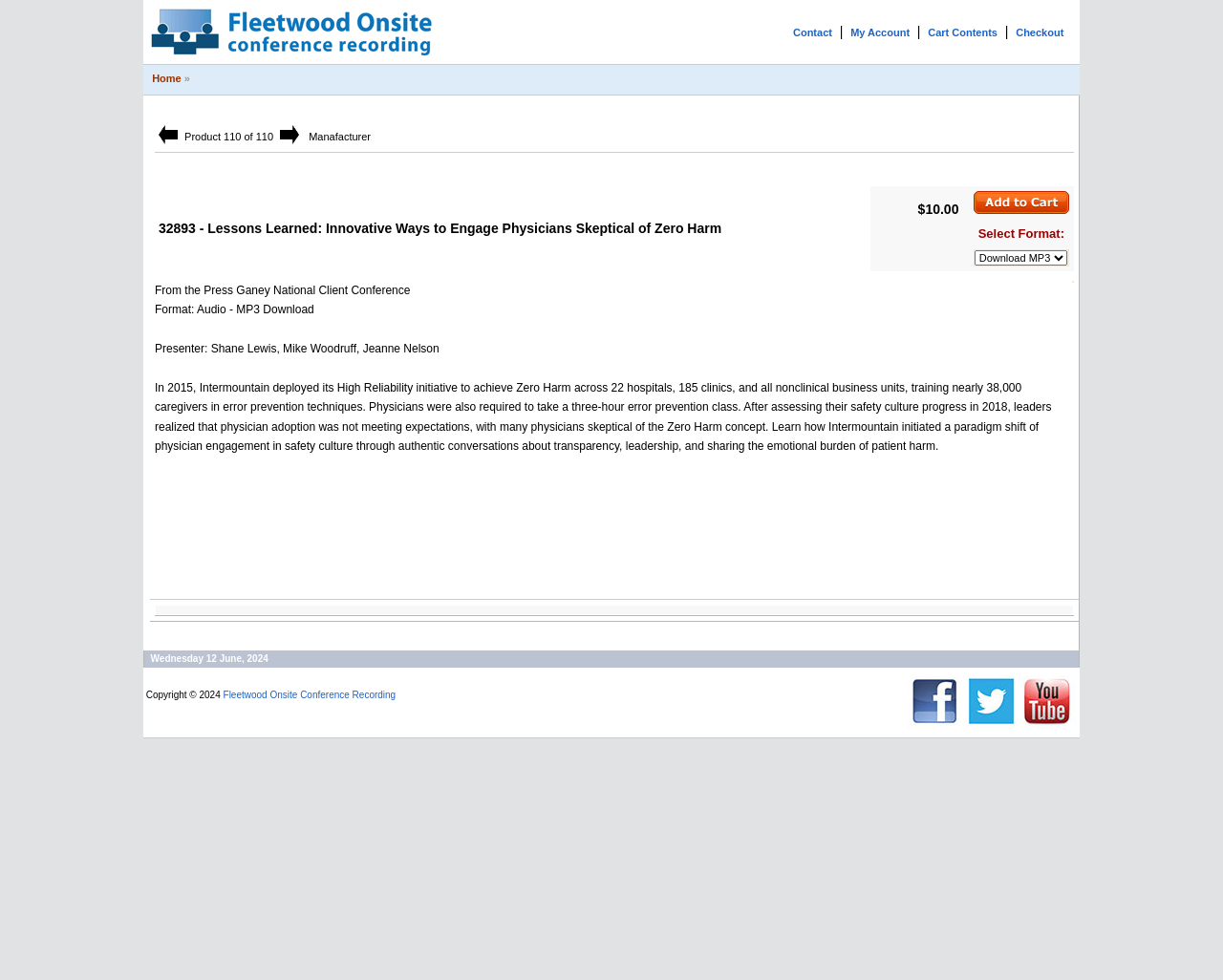Determine the bounding box coordinates of the element's region needed to click to follow the instruction: "Click the 'Add to Cart' button". Provide these coordinates as four float numbers between 0 and 1, formatted as [left, top, right, bottom].

[0.796, 0.195, 0.874, 0.218]